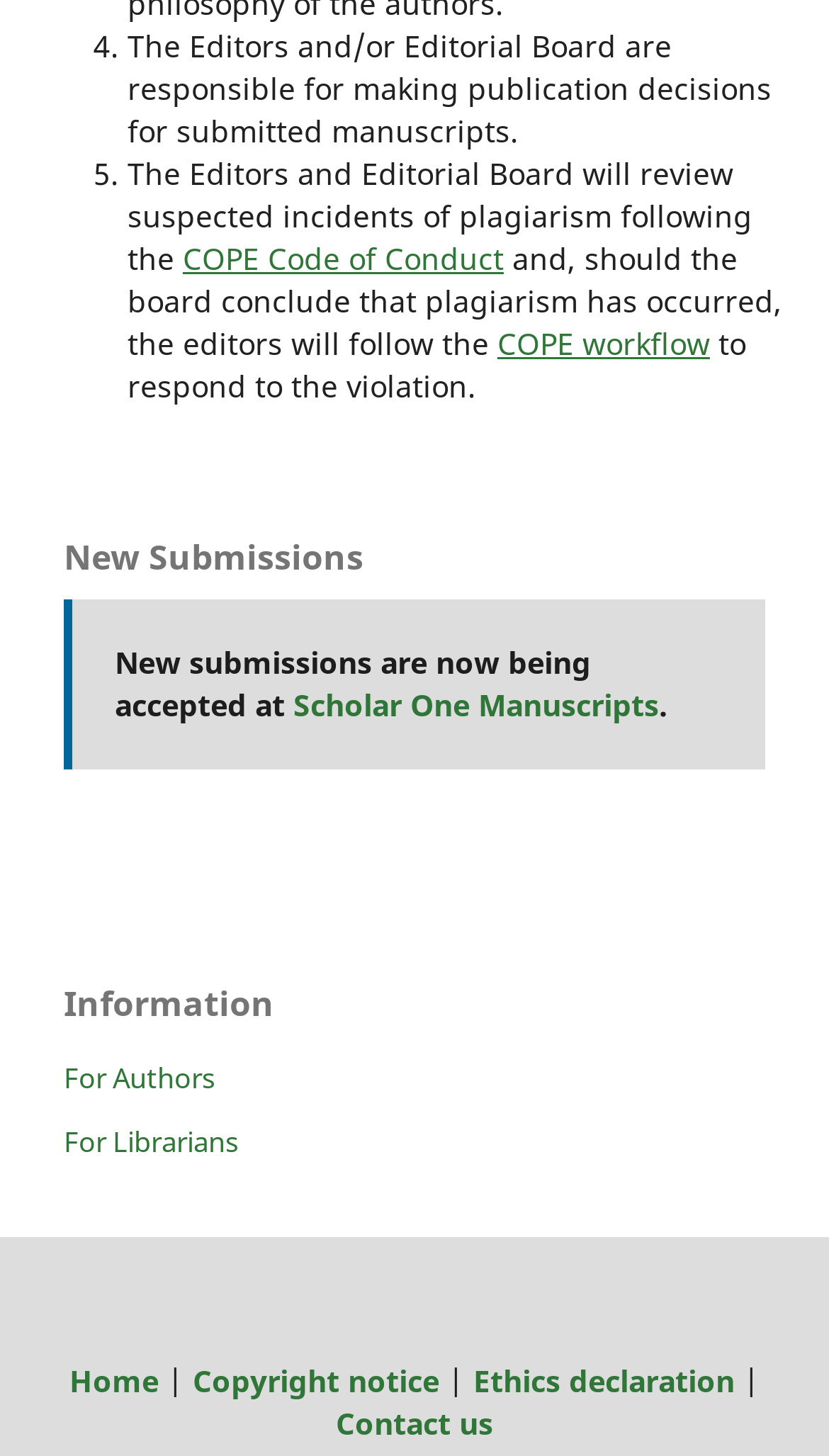What is the role of the Editors and/or Editorial Board?
Make sure to answer the question with a detailed and comprehensive explanation.

Based on the text 'The Editors and/or Editorial Board are responsible for making publication decisions for submitted manuscripts.', it is clear that the Editors and/or Editorial Board play a crucial role in deciding which manuscripts to publish.